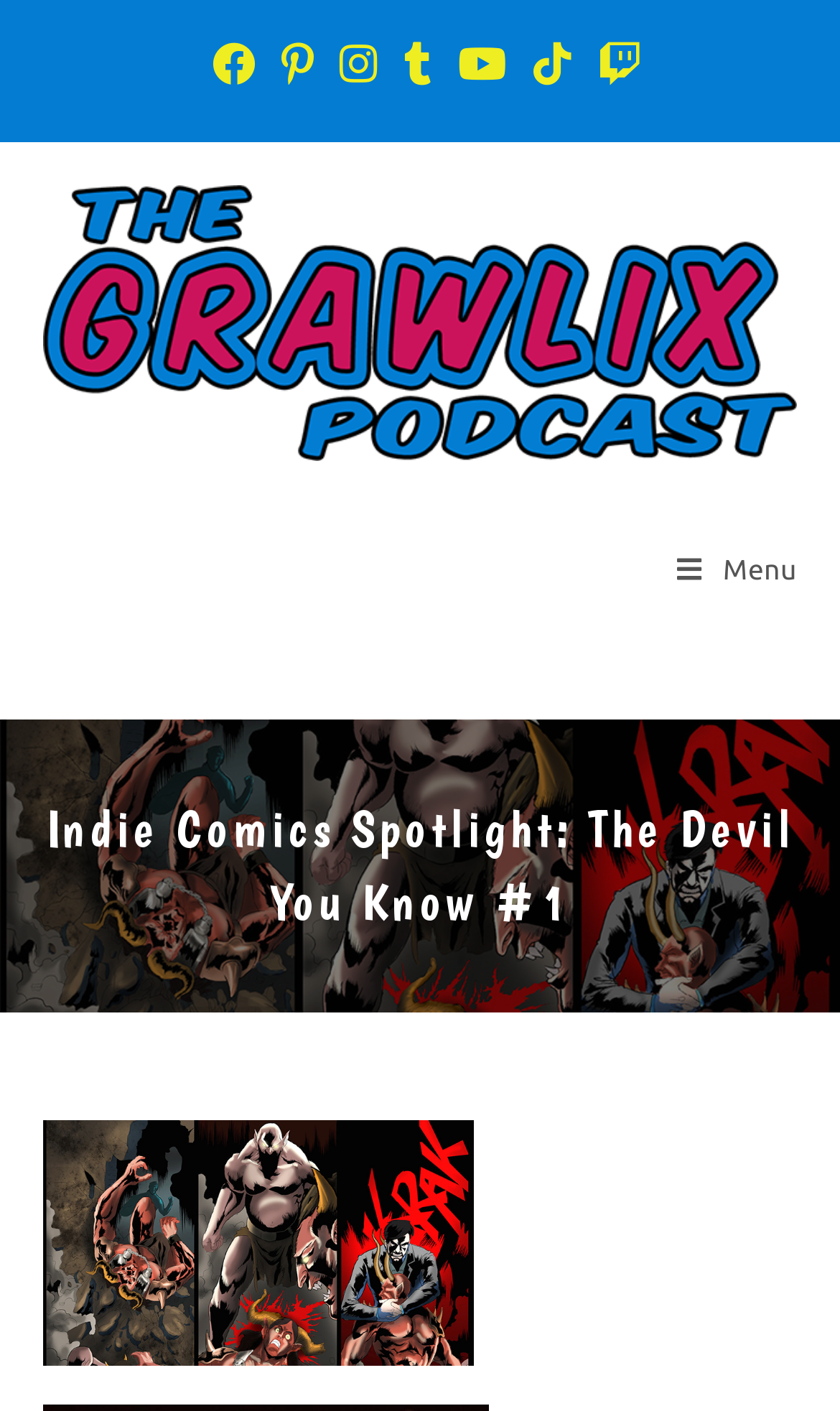Please find the bounding box coordinates of the element that needs to be clicked to perform the following instruction: "Visit Grawlix Podcast homepage". The bounding box coordinates should be four float numbers between 0 and 1, represented as [left, top, right, bottom].

[0.051, 0.21, 0.949, 0.241]